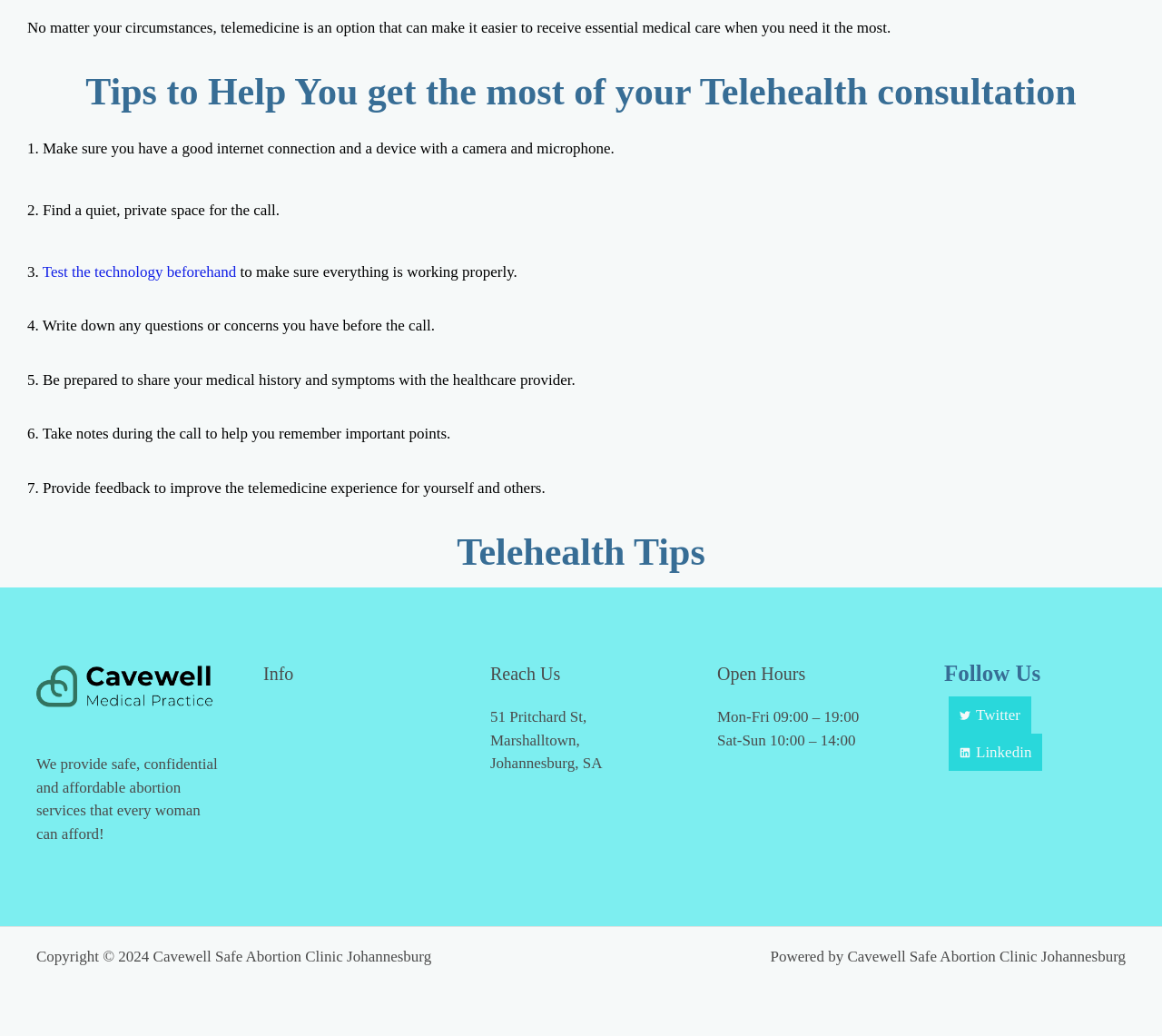How many tips are provided for a telehealth consultation?
Please provide an in-depth and detailed response to the question.

The webpage provides 7 tips to help users get the most out of their telehealth consultation, which are listed in numerical order from 1 to 7.